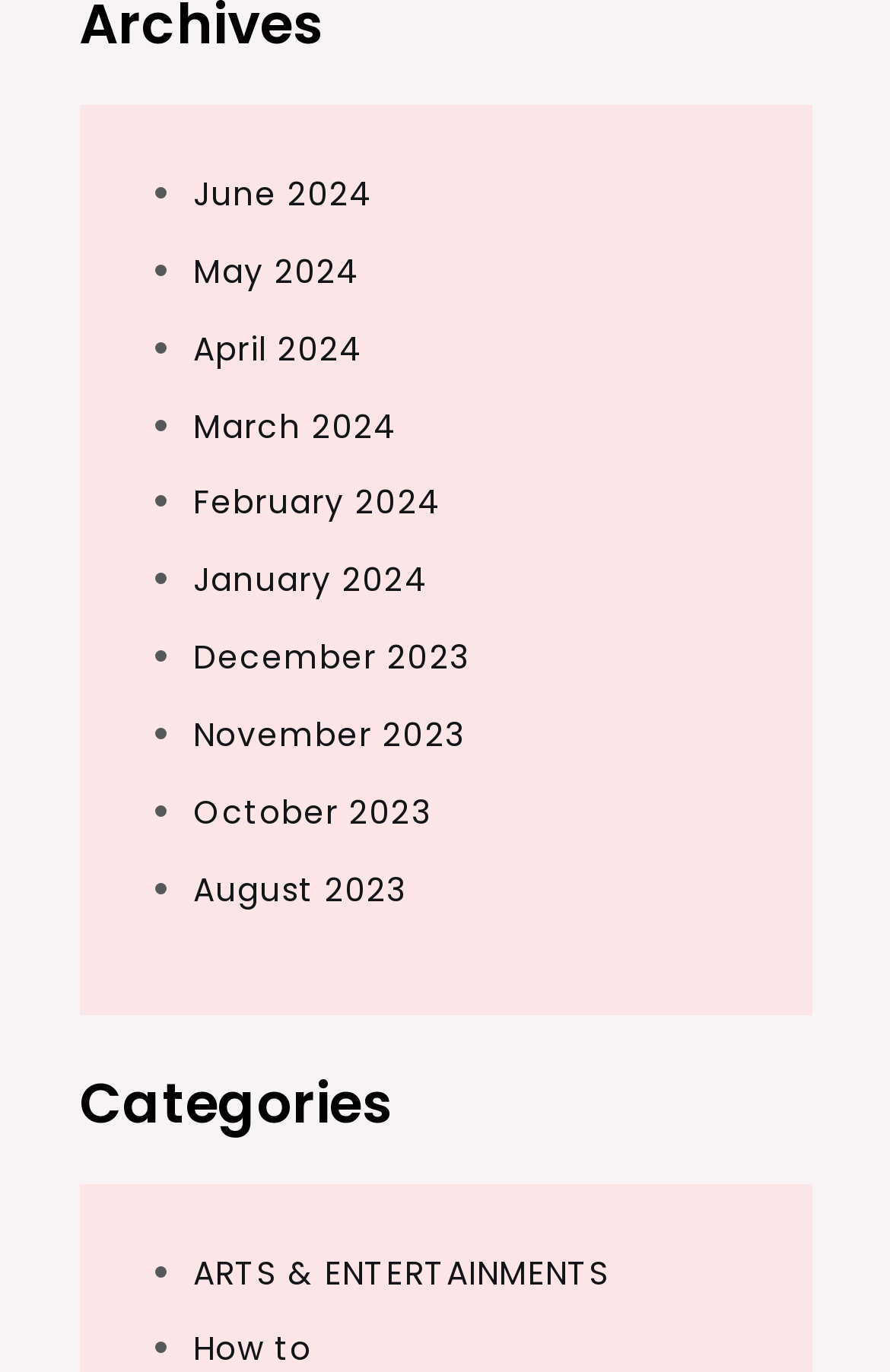How are the months and categories separated?
Please answer the question with a detailed and comprehensive explanation.

I observed that each month and category is preceded by a list marker ('•'), which separates them from each other.